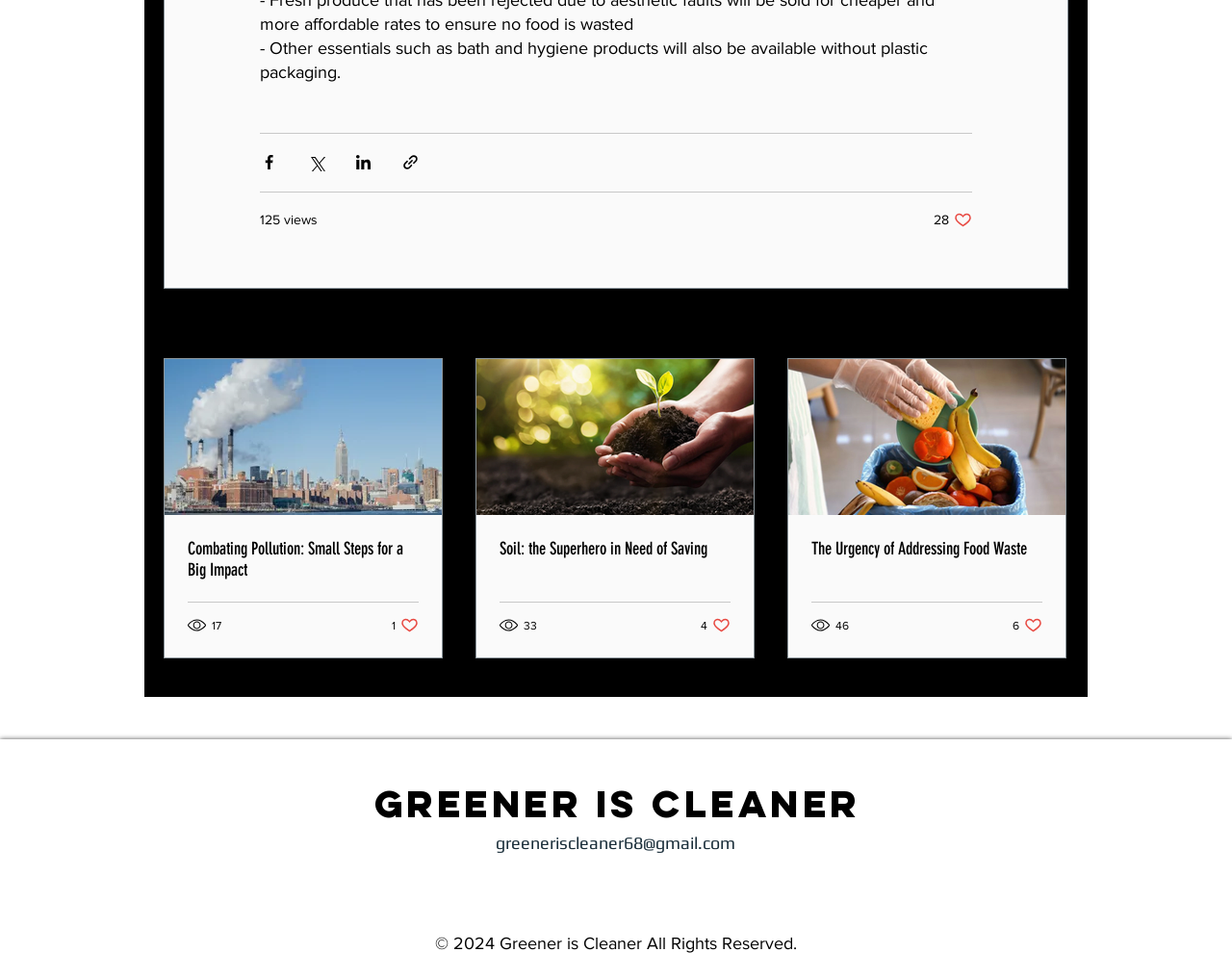Consider the image and give a detailed and elaborate answer to the question: 
What is the slogan of the website?

I found the StaticText element with the text 'Greener is cleaner' near the bottom of the webpage, which appears to be the slogan of the website.